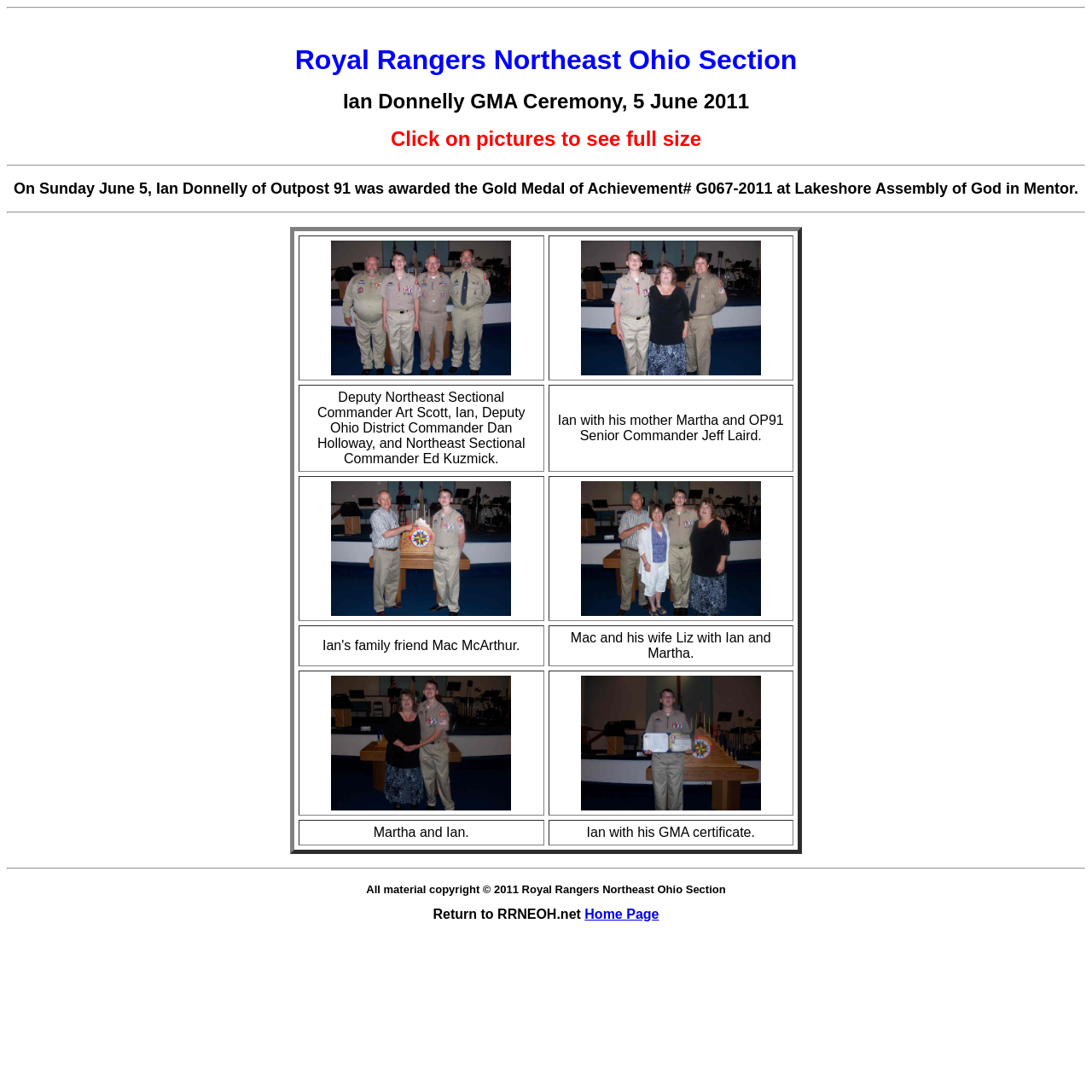Who is Ian with in the last picture?
Using the information presented in the image, please offer a detailed response to the question.

The last picture is described in the text 'Martha and Ian.' which indicates that Ian is with his mother Martha in the picture.